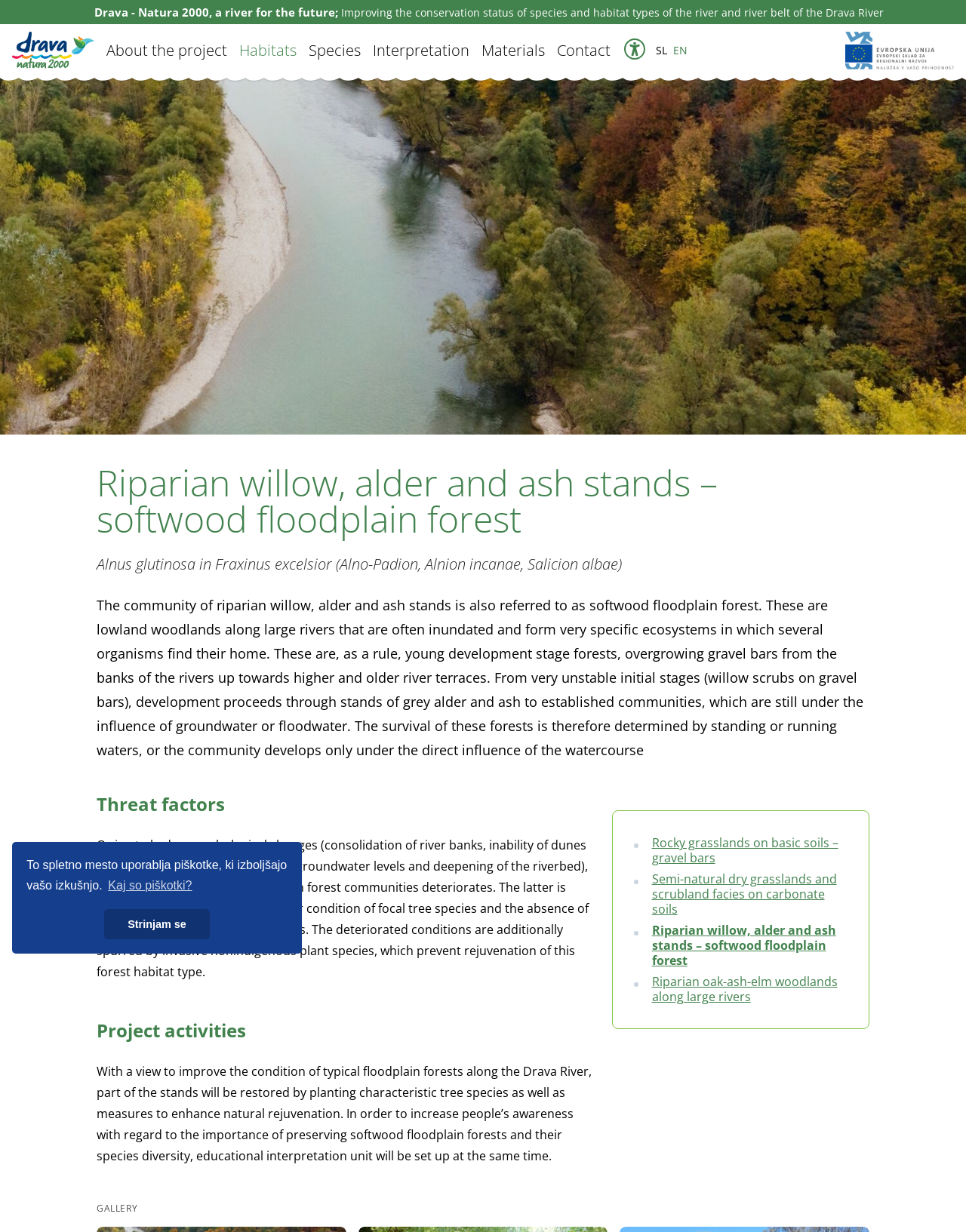Give a concise answer using only one word or phrase for this question:
What is the threat to the softwood floodplain forest?

Hydromorphological changes